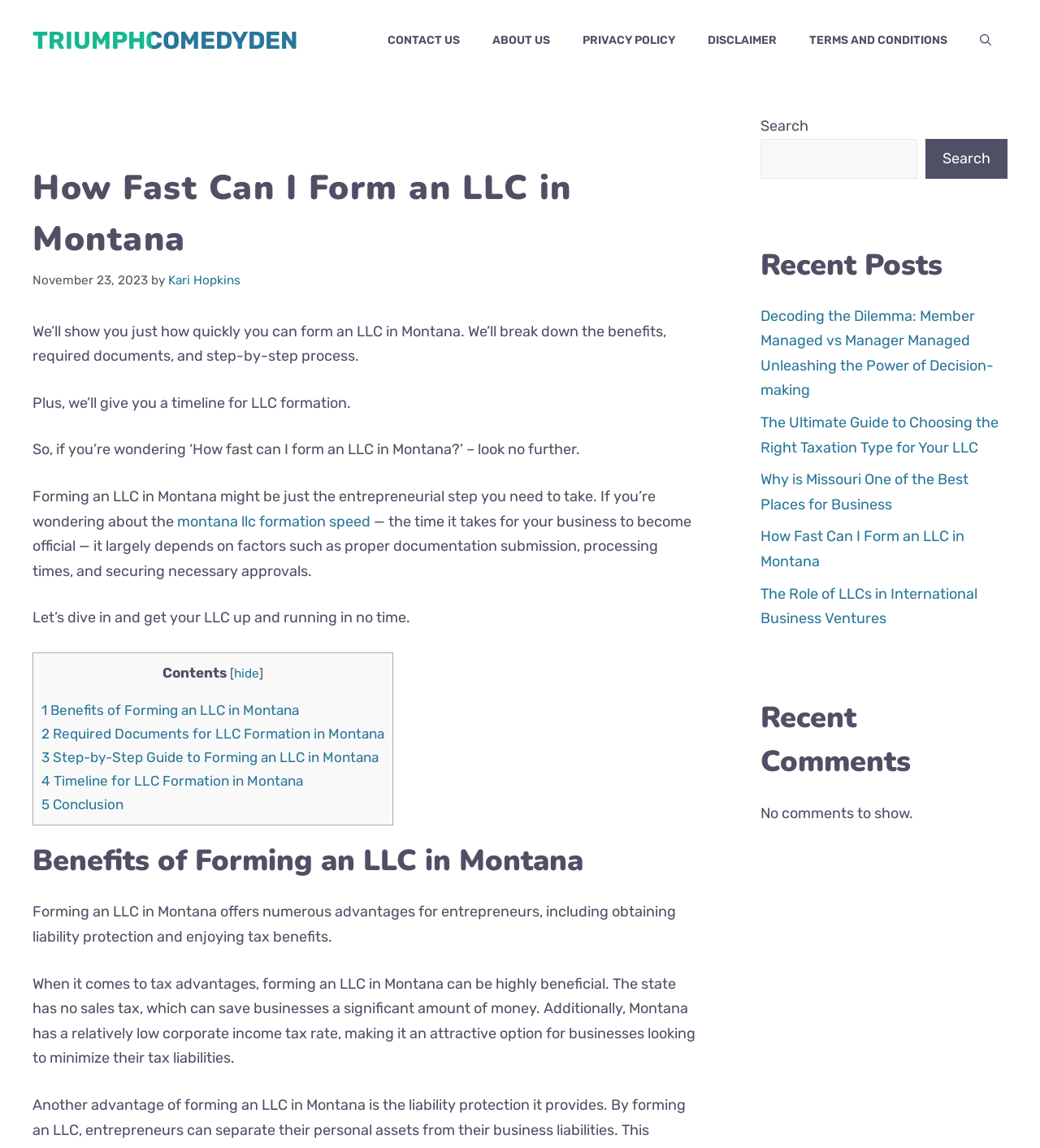Bounding box coordinates are given in the format (top-left x, top-left y, bottom-right x, bottom-right y). All values should be floating point numbers between 0 and 1. Provide the bounding box coordinate for the UI element described as: montana llc formation speed

[0.17, 0.446, 0.356, 0.462]